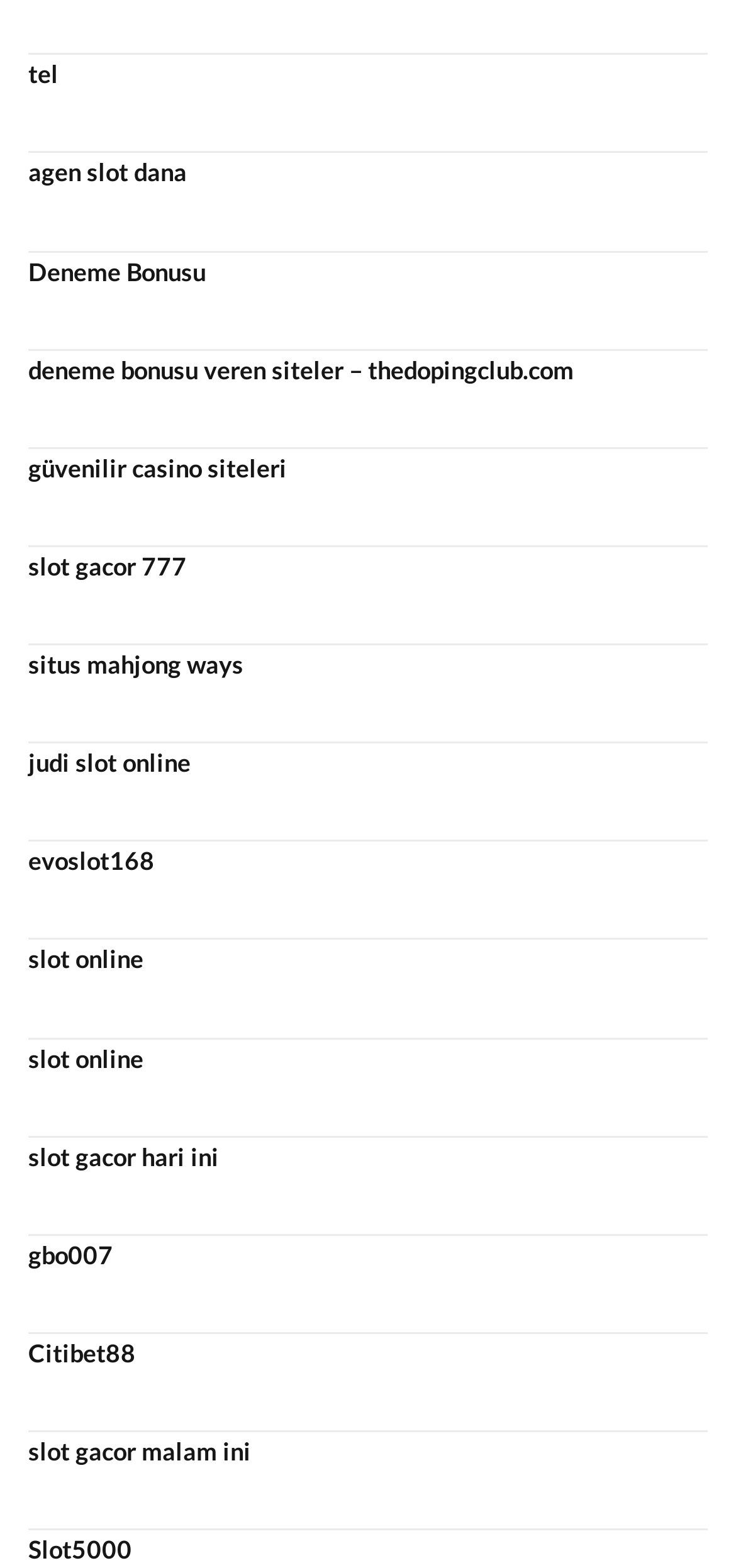Answer with a single word or phrase: 
How many links have a text length of more than 10 characters?

7